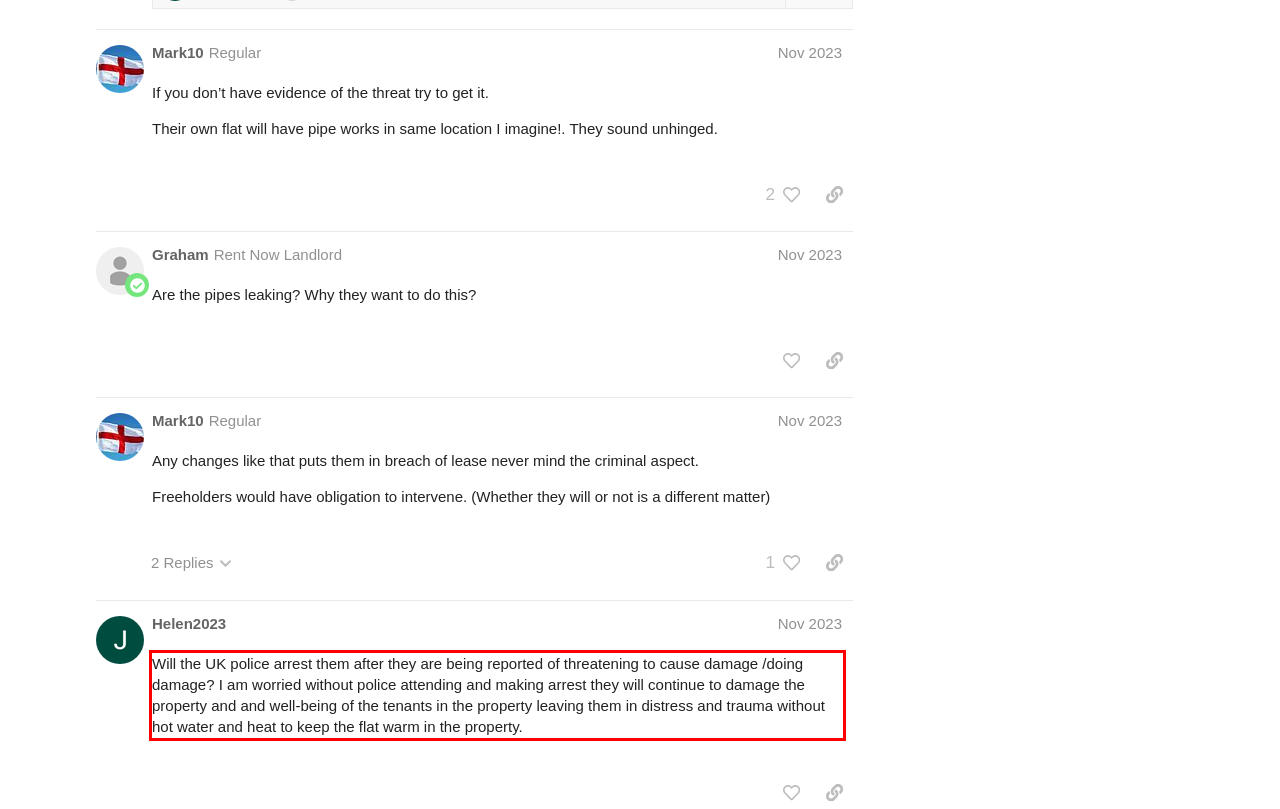You have a screenshot of a webpage with a UI element highlighted by a red bounding box. Use OCR to obtain the text within this highlighted area.

Will the UK police arrest them after they are being reported of threatening to cause damage /doing damage? I am worried without police attending and making arrest they will continue to damage the property and and well-being of the tenants in the property leaving them in distress and trauma without hot water and heat to keep the flat warm in the property.